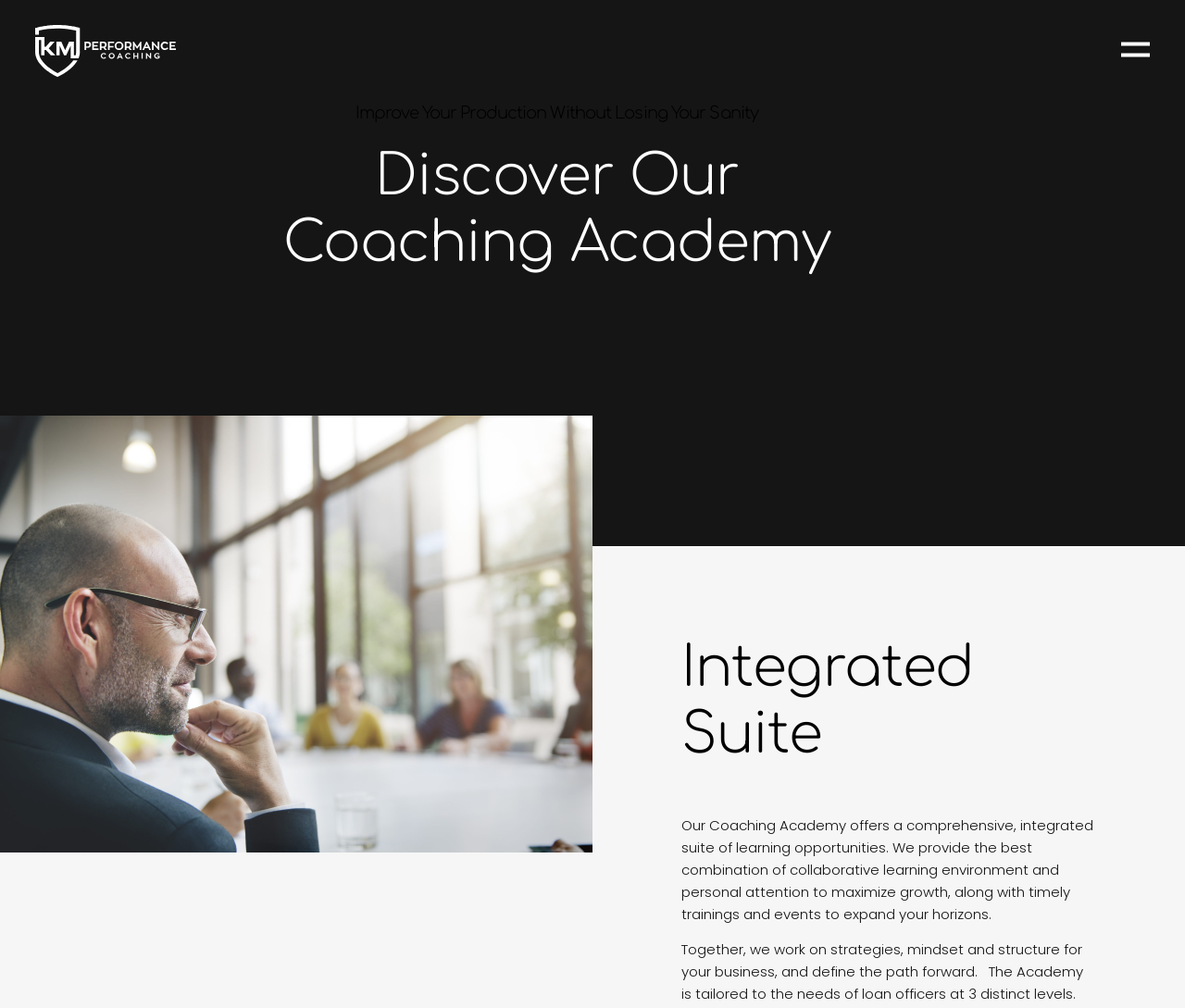What is the Coaching Academy about?
Based on the visual information, provide a detailed and comprehensive answer.

Based on the webpage, the Coaching Academy is about providing a comprehensive and integrated suite of learning opportunities that combine collaborative learning environment and personal attention to maximize growth, along with timely trainings and events to expand one's horizons.